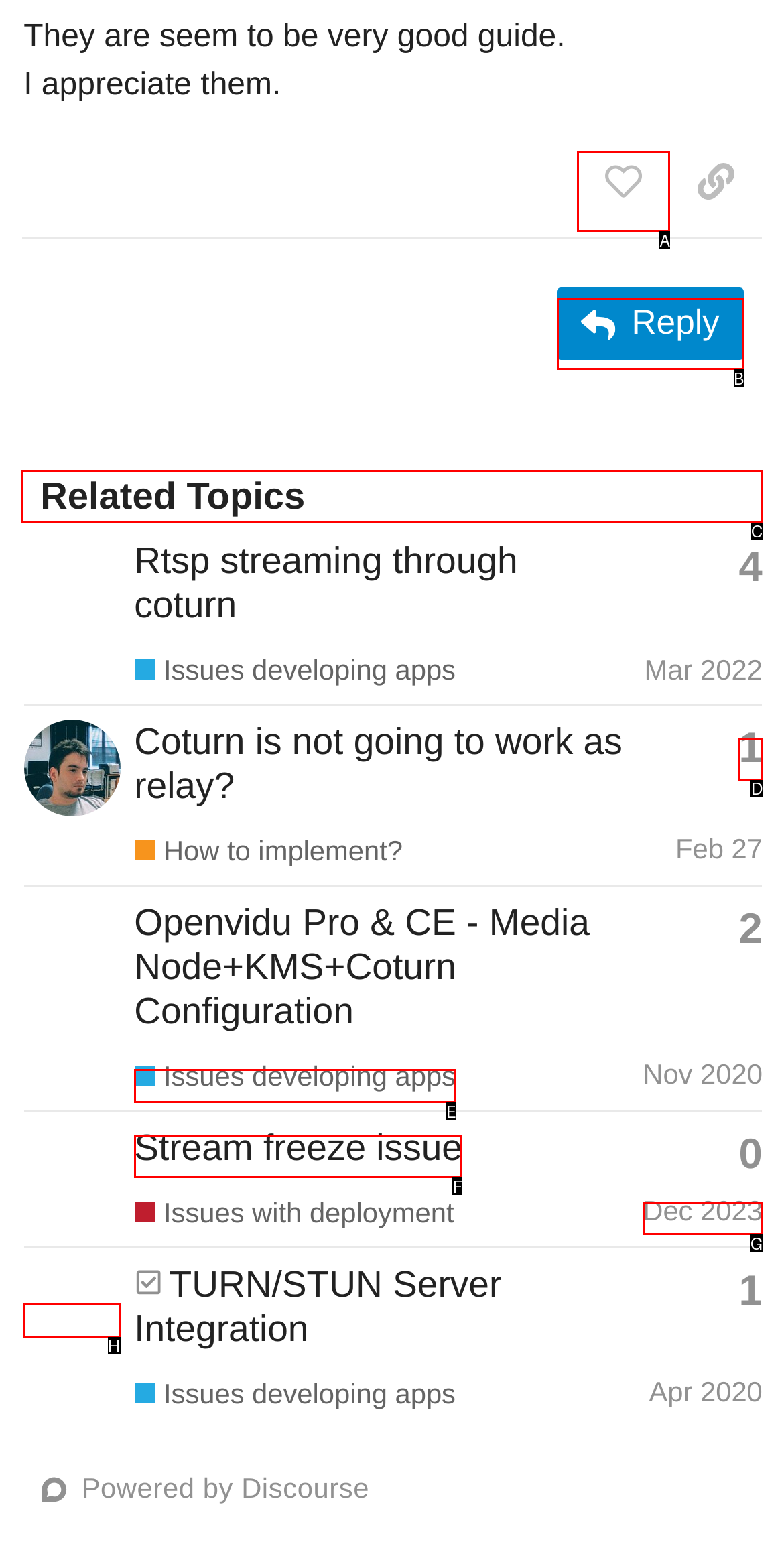What option should you select to complete this task: view related topics? Indicate your answer by providing the letter only.

C